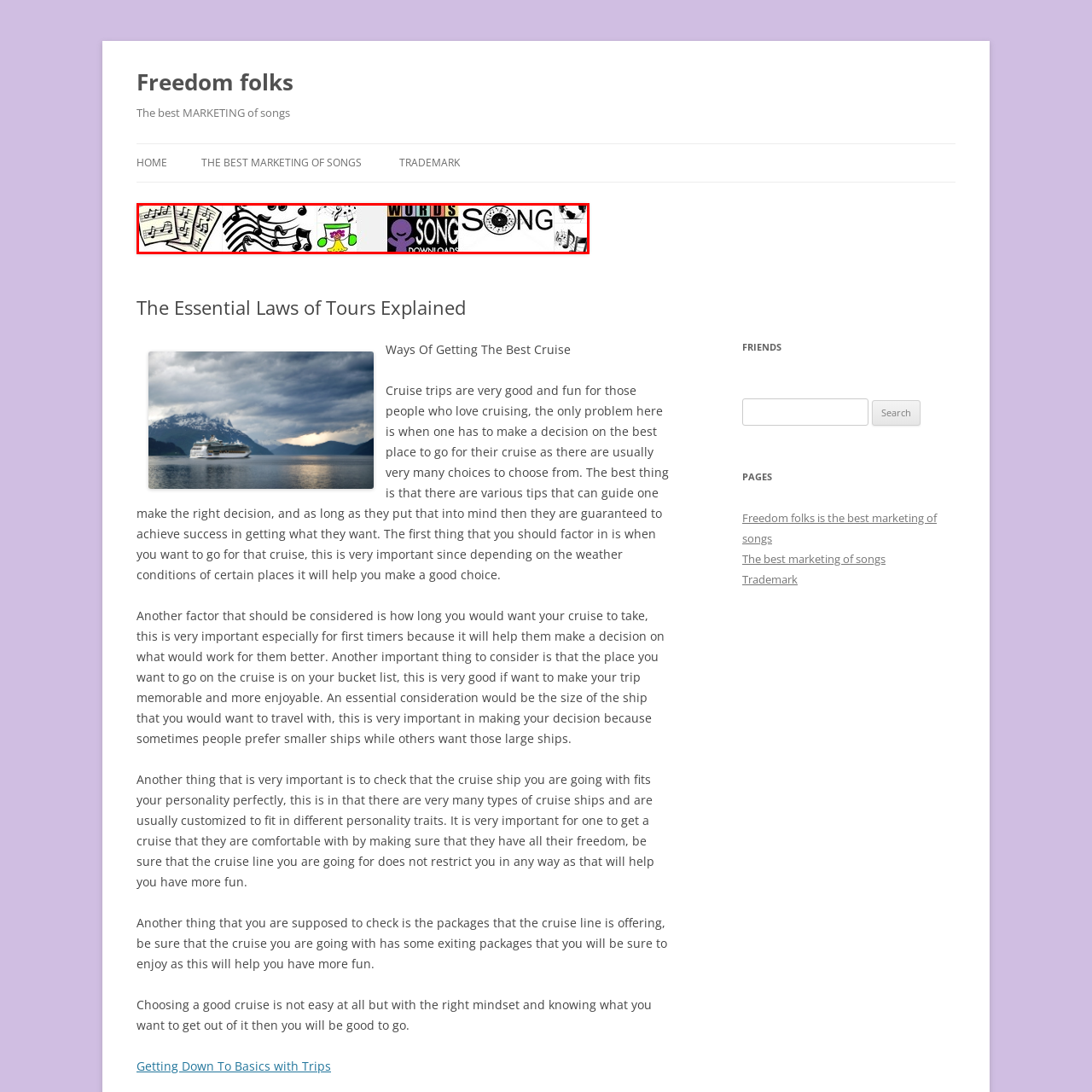Write a comprehensive caption detailing the image within the red boundary.

The image features a vibrant and eclectic collection of musical icons and symbols, reflecting the theme of music and song. On the left, there's a stylized sheet of music combined with various musical notes, indicating the fundamental elements of music composition. Next to it, a playful illustration showcases a whimsical character enjoying music, symbolizing the joy it brings. The sequence continues with the bold word "SONG" displayed prominently, suggesting themes of lyrics and music downloads. Overall, this mosaic of imagery encapsulates the essence of music, creativity, and the enjoyment that comes with it, making it a perfect representation for a site focused on the marketing and exploration of songs.